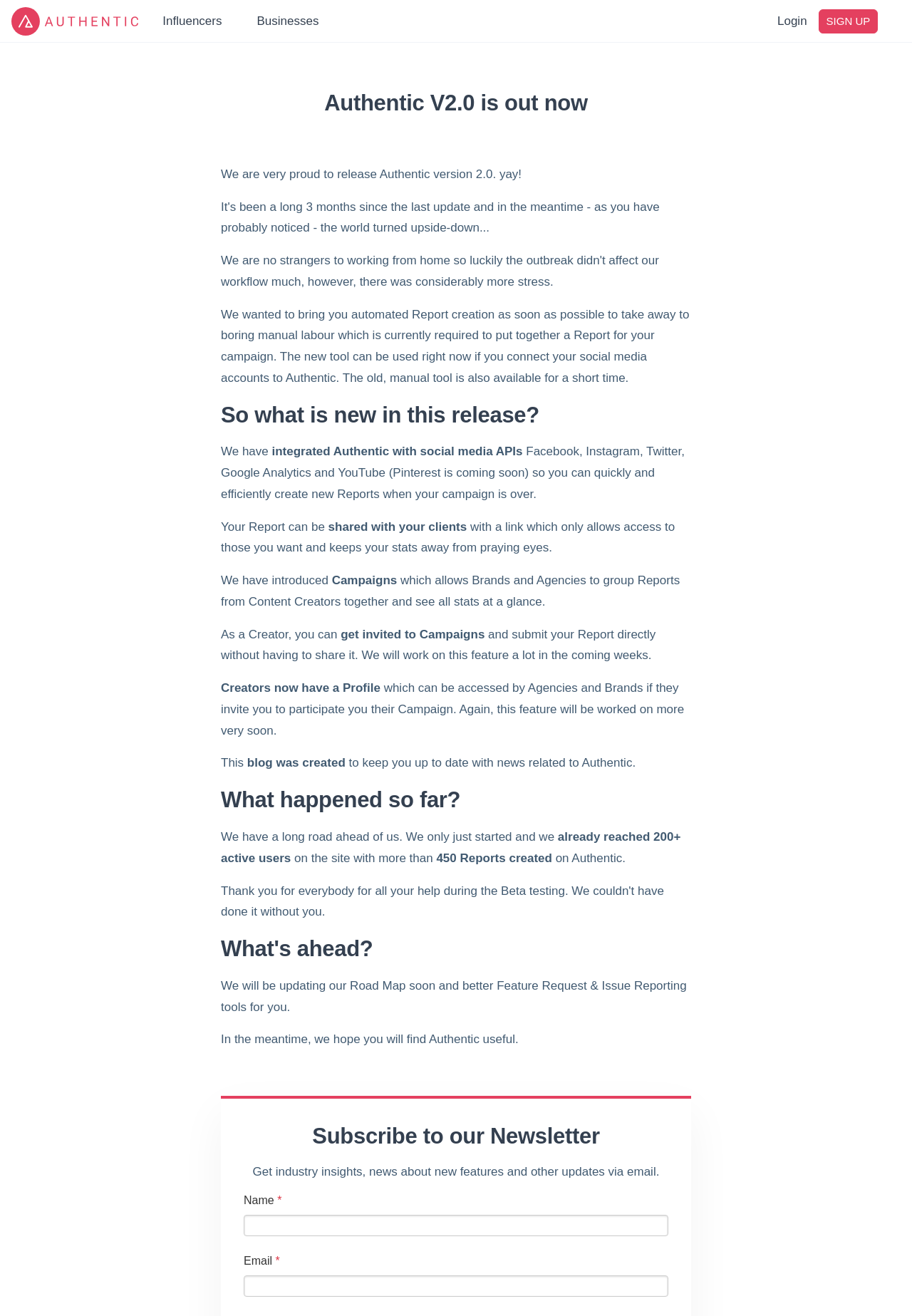Answer the question below using just one word or a short phrase: 
What is the purpose of the Campaigns feature?

Group Reports together